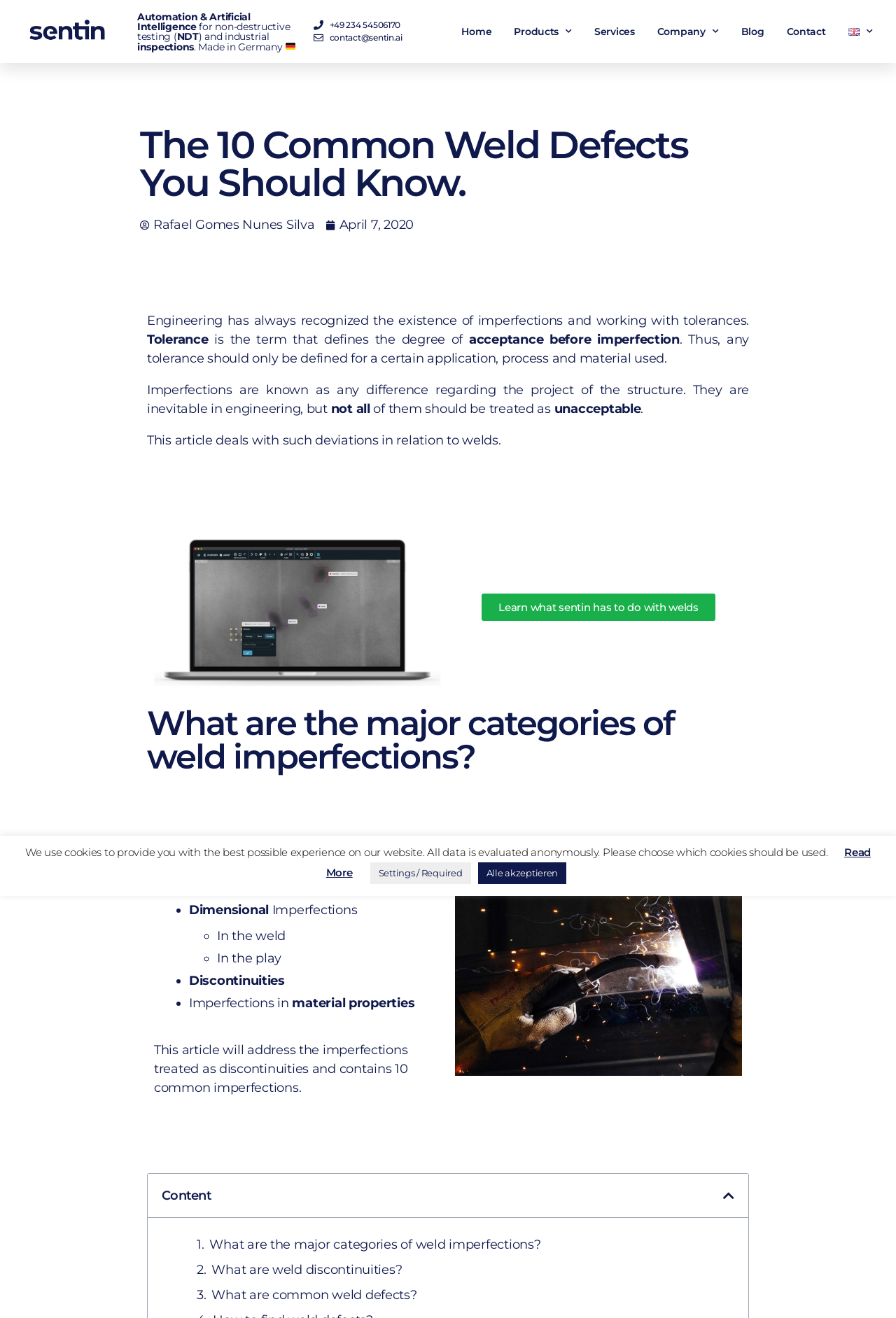Determine the bounding box coordinates for the clickable element required to fulfill the instruction: "Click the 'Home' link". Provide the coordinates as four float numbers between 0 and 1, i.e., [left, top, right, bottom].

[0.515, 0.0, 0.549, 0.048]